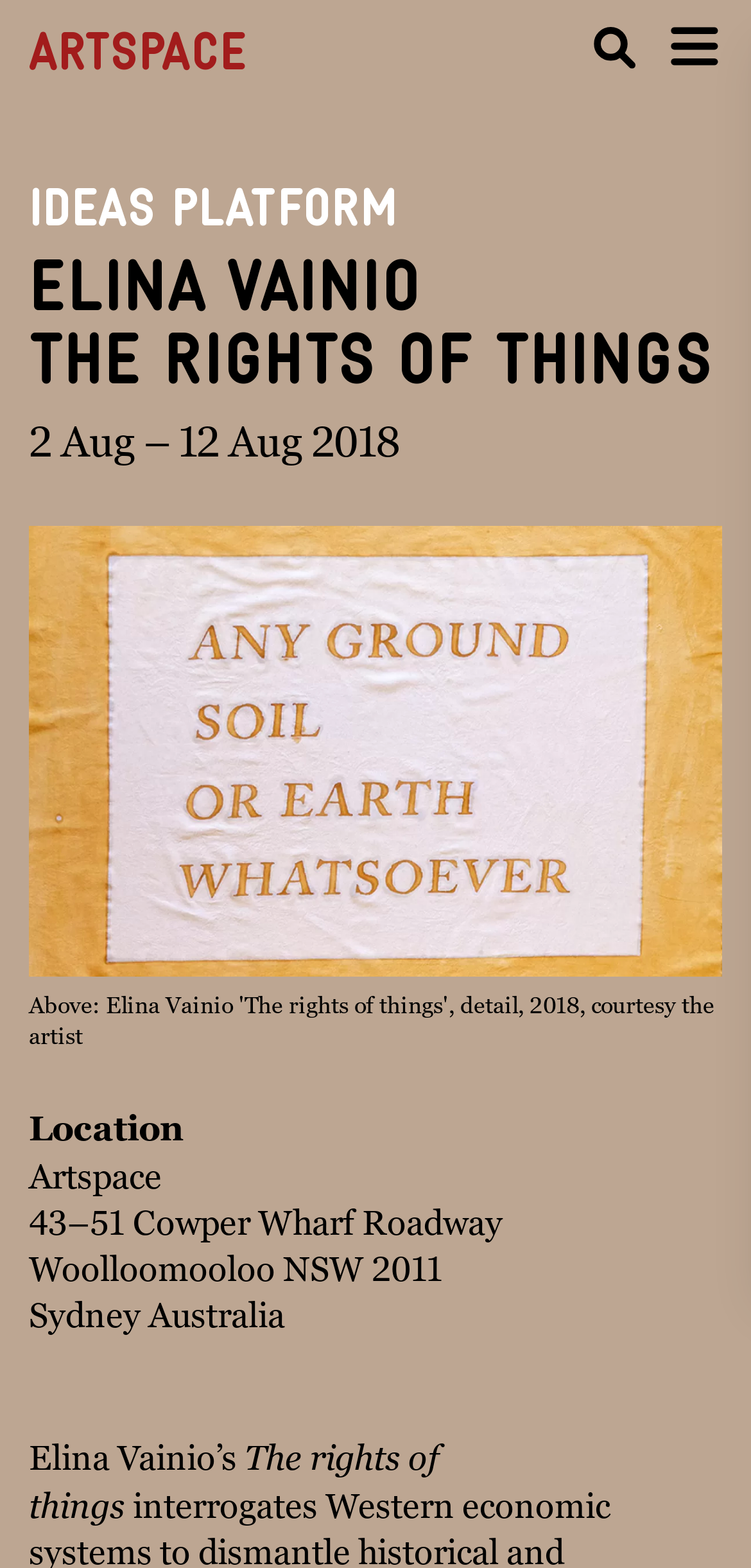What is the city where the Artspace is located?
Ensure your answer is thorough and detailed.

The city where the Artspace is located can be found in the static text 'Sydney Australia' which is located below the address of the Artspace.